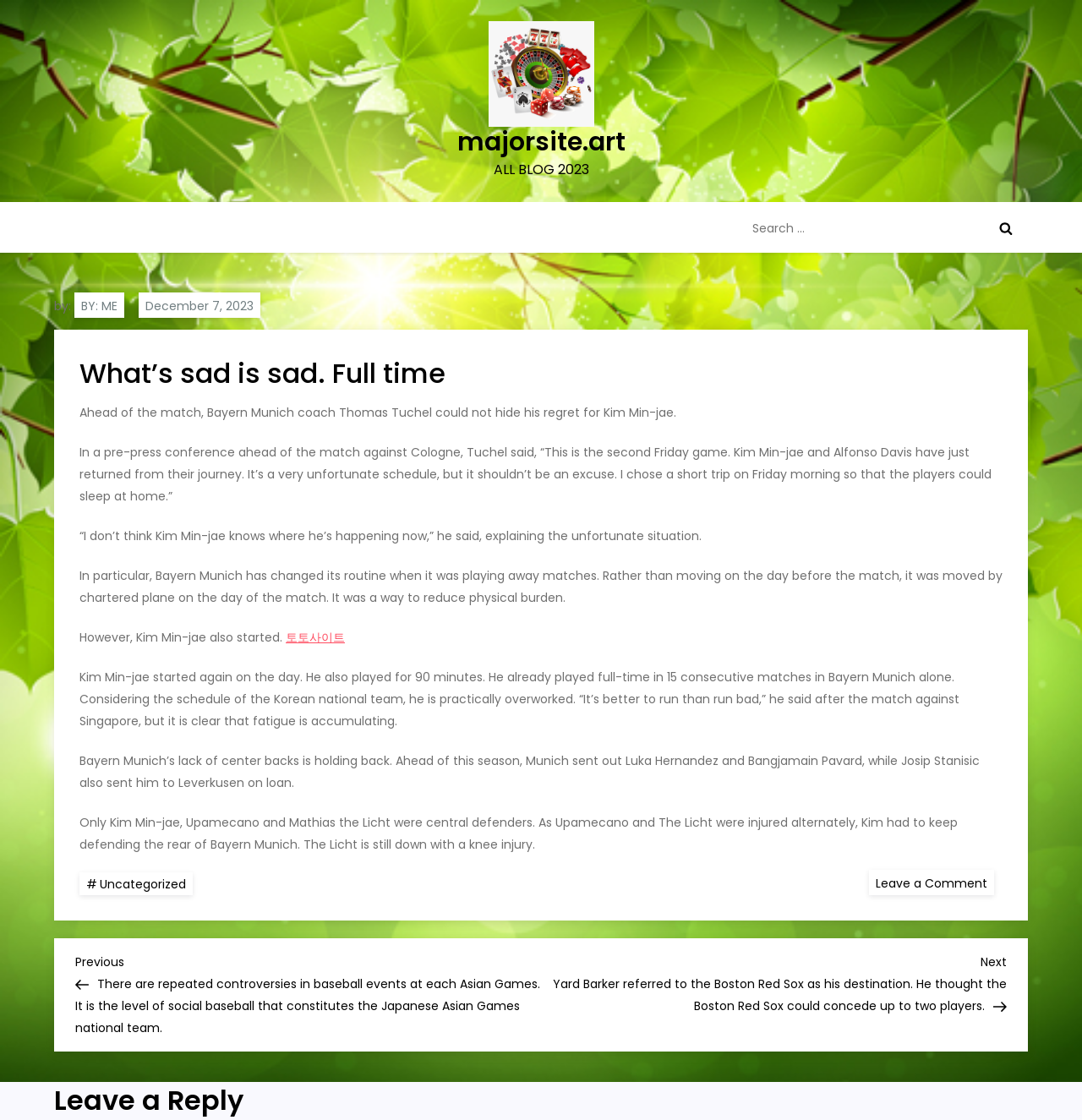Generate a thorough explanation of the webpage's elements.

This webpage appears to be a blog post with the title "What's sad is sad. Full time" and is part of the "majorsite.art" website. At the top, there is a link to the website's homepage, accompanied by an image with the same link. Below this, there is a navigation menu with a link to "ALL BLOG 2023" and a search bar with a button and a placeholder text "Search for:".

The main content of the webpage is an article with a heading "What's sad is sad. Full time" and is attributed to the author "ME". The article is dated December 7, 2023, and has several paragraphs of text discussing Bayern Munich coach Thomas Tuchel's regret for Kim Min-jae's situation. The article also includes a link to a website "토토사이트" and mentions Kim Min-jae's playing time and fatigue.

At the bottom of the article, there is a footer section with links to "#Uncategorized" and "Leave a Comment on What's sad is sad. Full time". Below this, there is a post navigation section with links to previous and next posts, titled "Post navigation". The previous post is about controversies in baseball events at the Asian Games, and the next post is about the Boston Red Sox. Finally, there is a "Leave a Reply" section at the very bottom of the webpage.